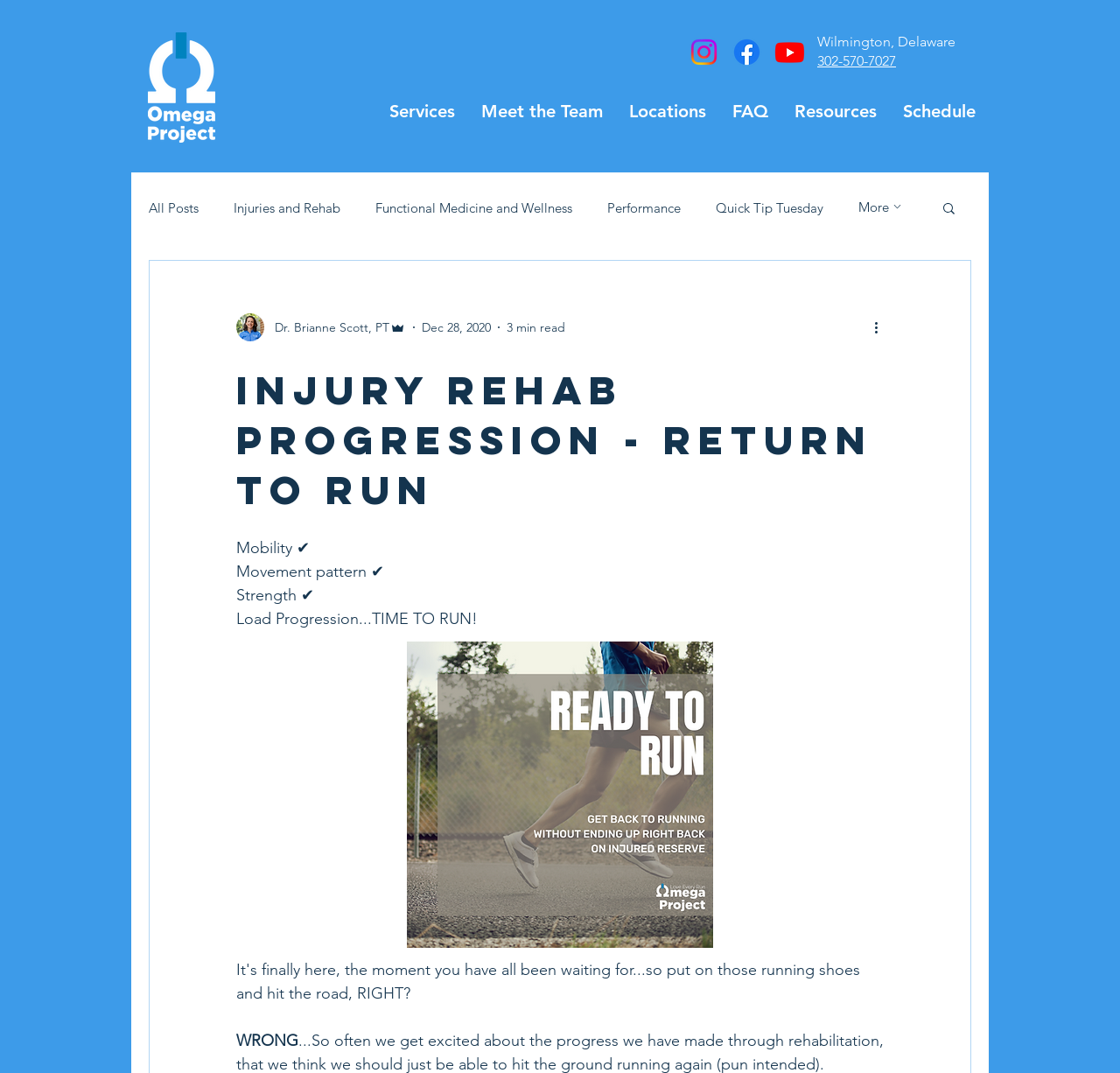Please identify the bounding box coordinates of the element's region that needs to be clicked to fulfill the following instruction: "View the writer's profile". The bounding box coordinates should consist of four float numbers between 0 and 1, i.e., [left, top, right, bottom].

[0.211, 0.292, 0.362, 0.318]